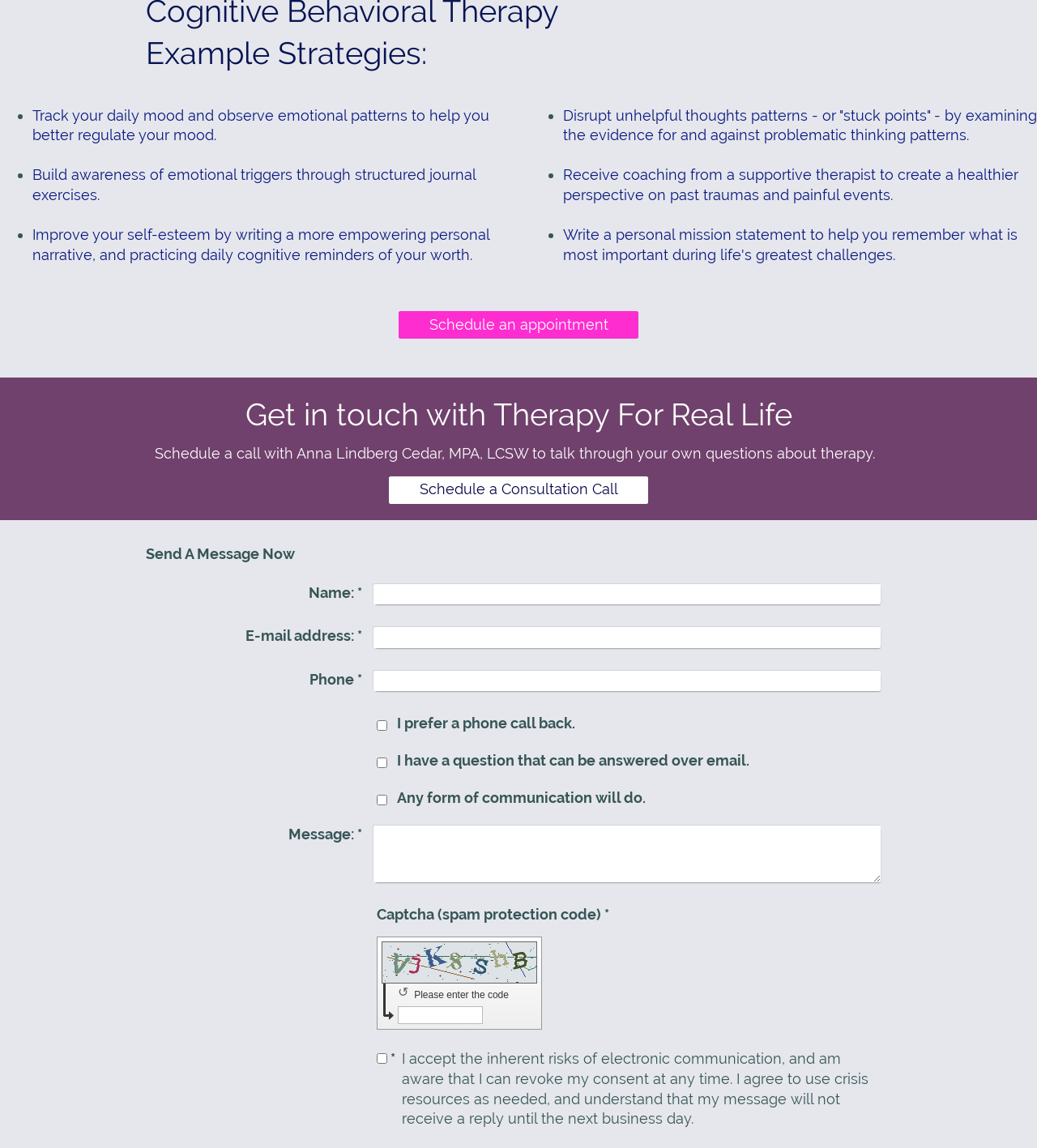Find the bounding box coordinates of the clickable element required to execute the following instruction: "Click the refresh captcha button". Provide the coordinates as four float numbers between 0 and 1, i.e., [left, top, right, bottom].

[0.384, 0.857, 0.399, 0.871]